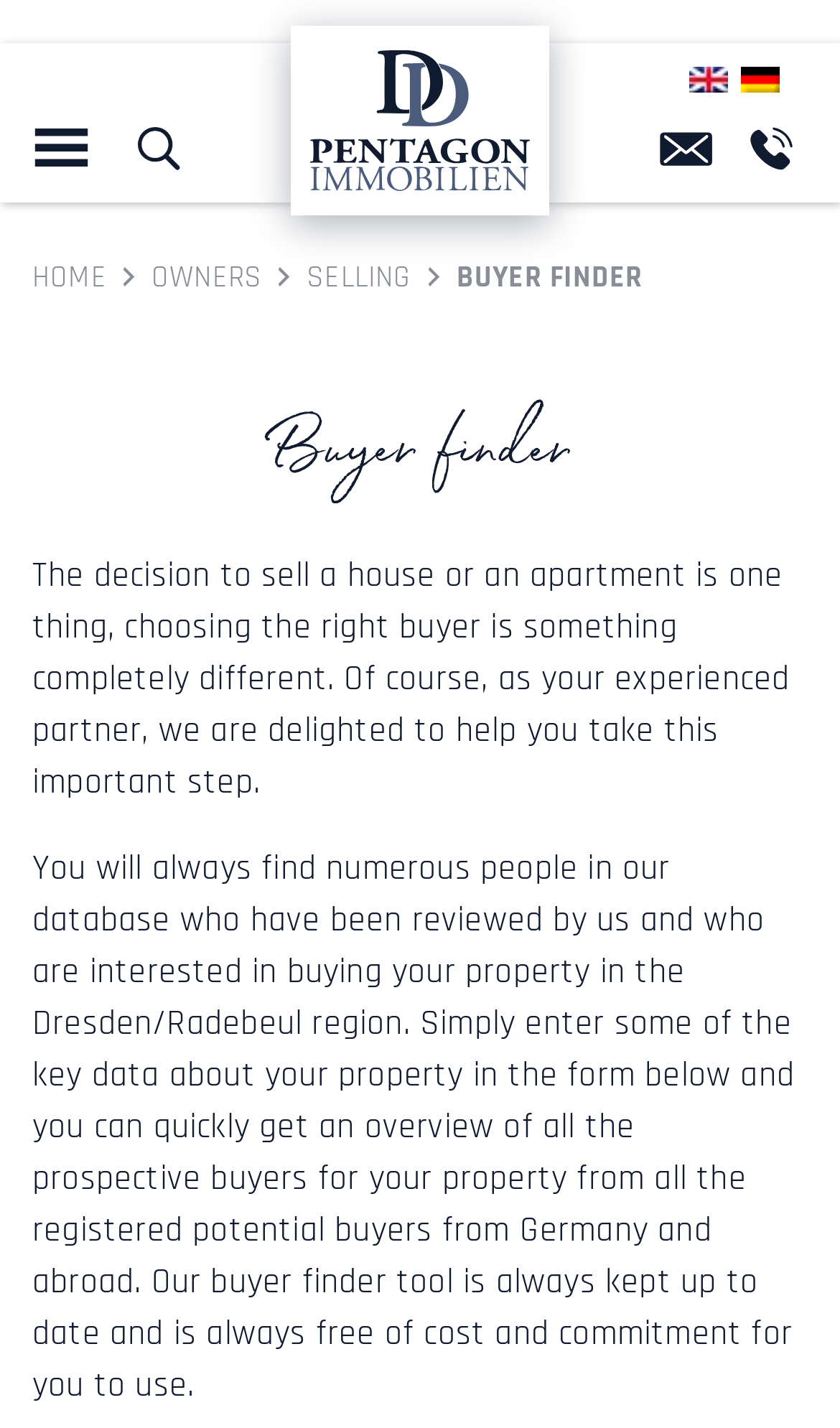What is the benefit of using the buyer finder tool?
Using the image, provide a concise answer in one word or a short phrase.

Free of cost and commitment